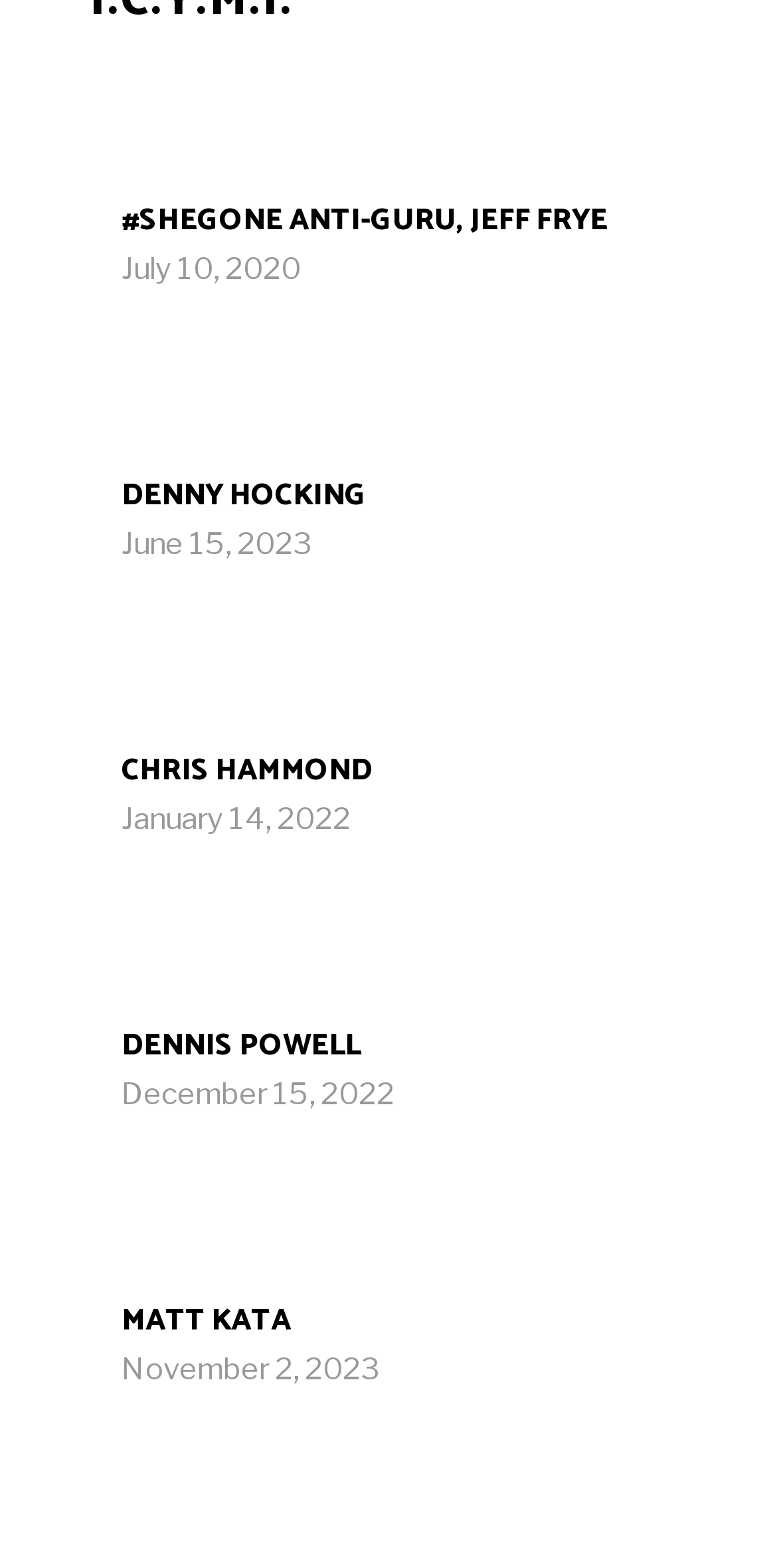Identify the bounding box for the UI element described as: "June 15, 2023". Ensure the coordinates are four float numbers between 0 and 1, formatted as [left, top, right, bottom].

[0.156, 0.336, 0.4, 0.358]